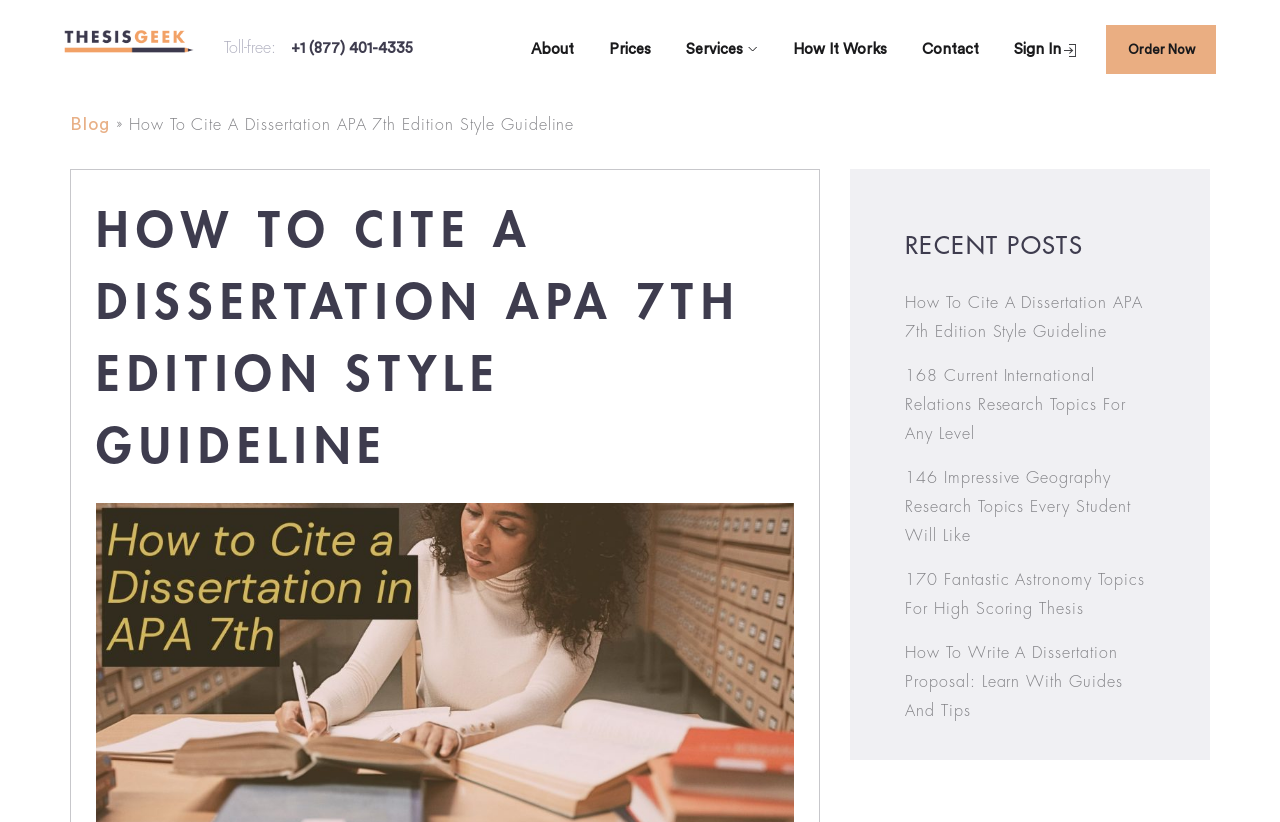Pinpoint the bounding box coordinates of the element to be clicked to execute the instruction: "click the 'Order Now' button".

[0.864, 0.03, 0.95, 0.09]